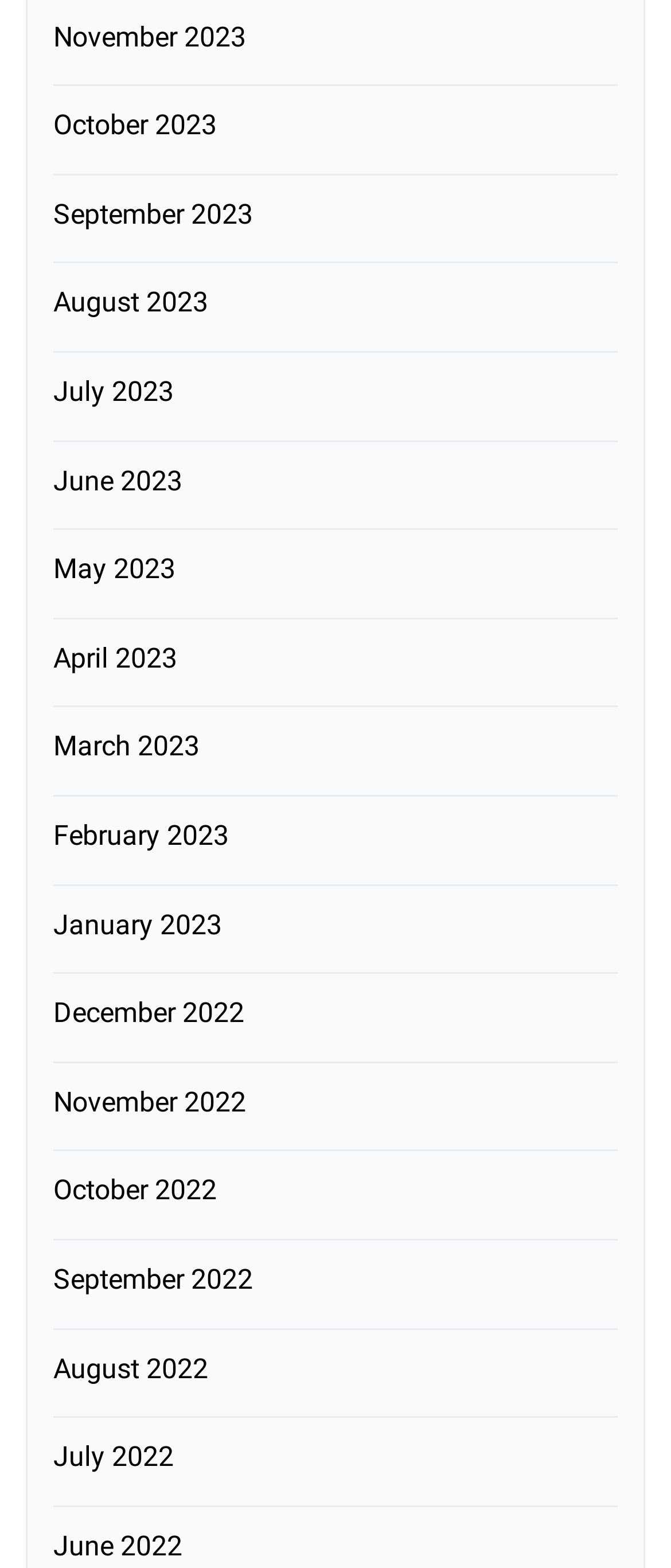Use a single word or phrase to answer the question:
What is the most recent month listed?

November 2023